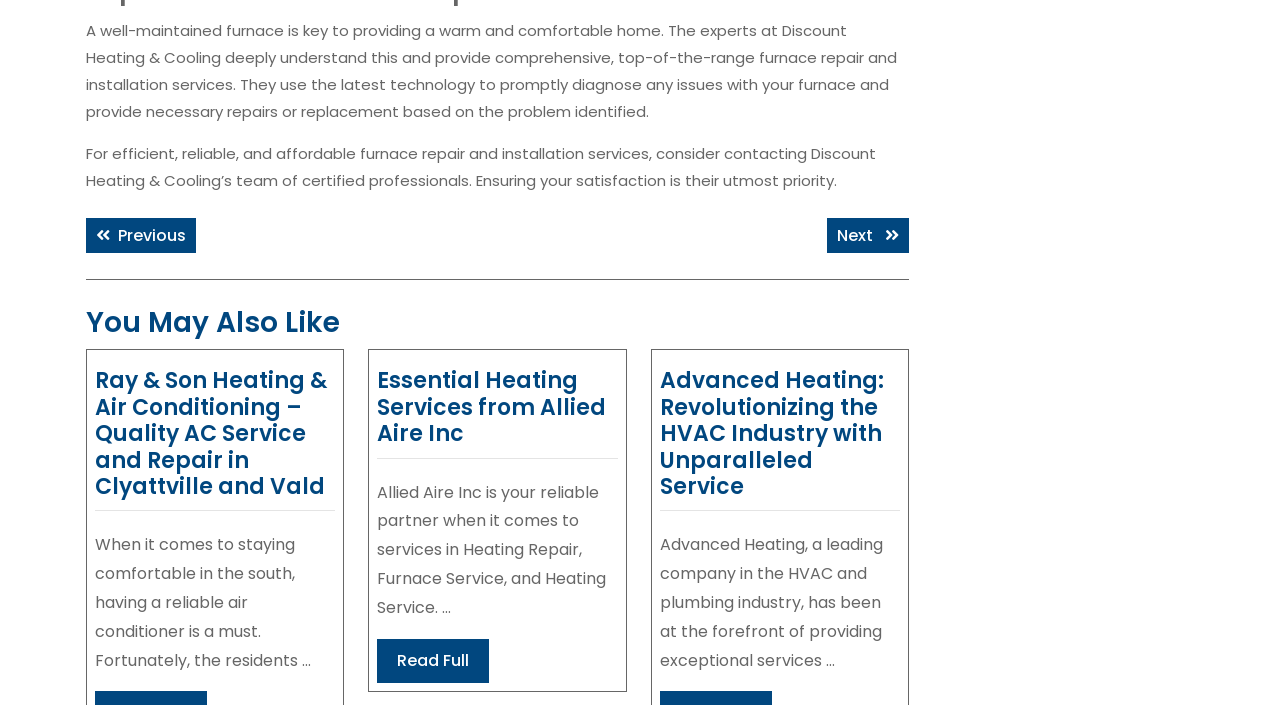Based on the image, give a detailed response to the question: What is the purpose of the 'You May Also Like' section?

The 'You May Also Like' section on the webpage appears to be recommending related articles or posts to the reader, based on their interest in furnace repair and installation services, and other related topics, in order to provide additional information and resources.